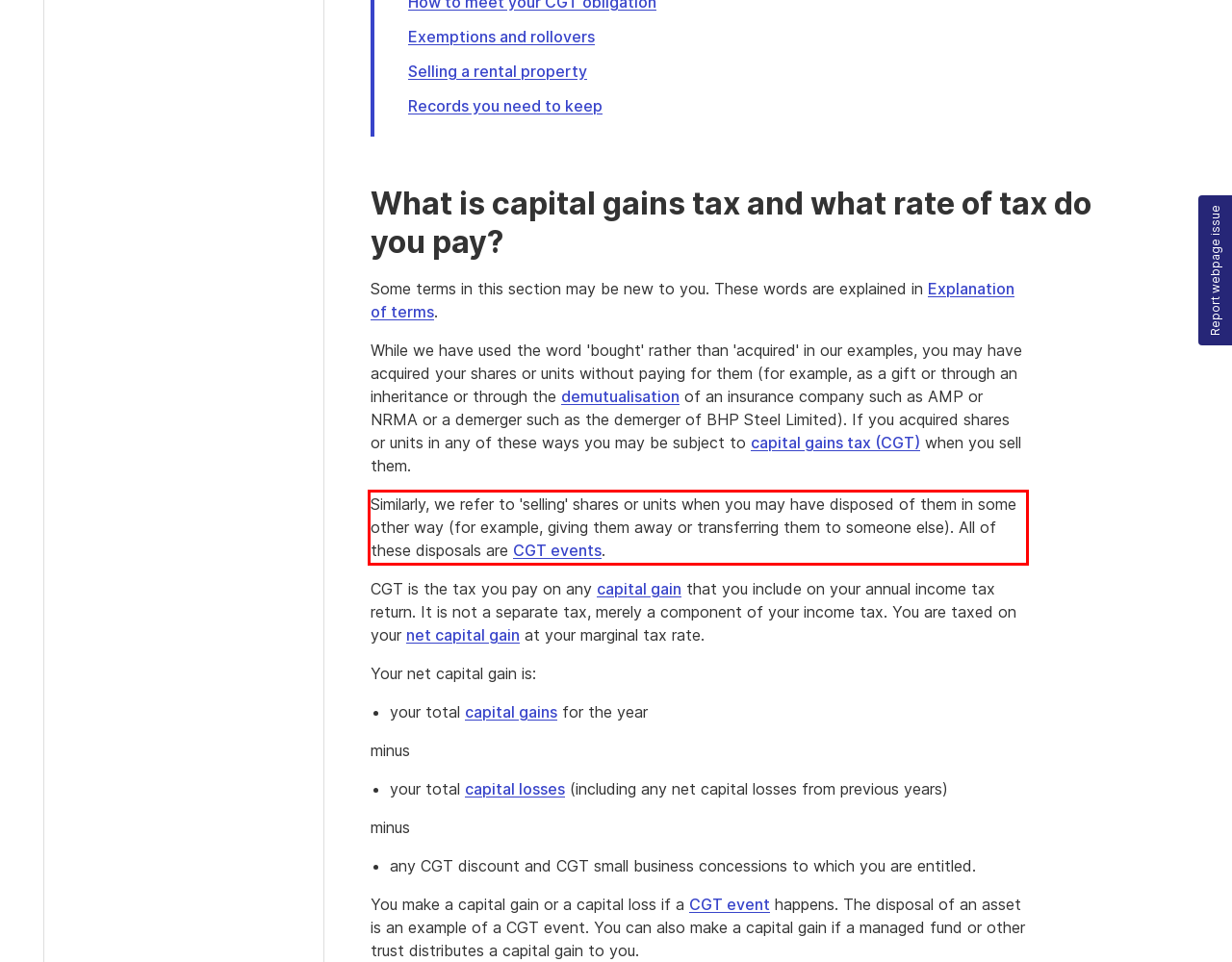Inspect the webpage screenshot that has a red bounding box and use OCR technology to read and display the text inside the red bounding box.

Similarly, we refer to 'selling' shares or units when you may have disposed of them in some other way (for example, giving them away or transferring them to someone else). All of these disposals are CGT events.